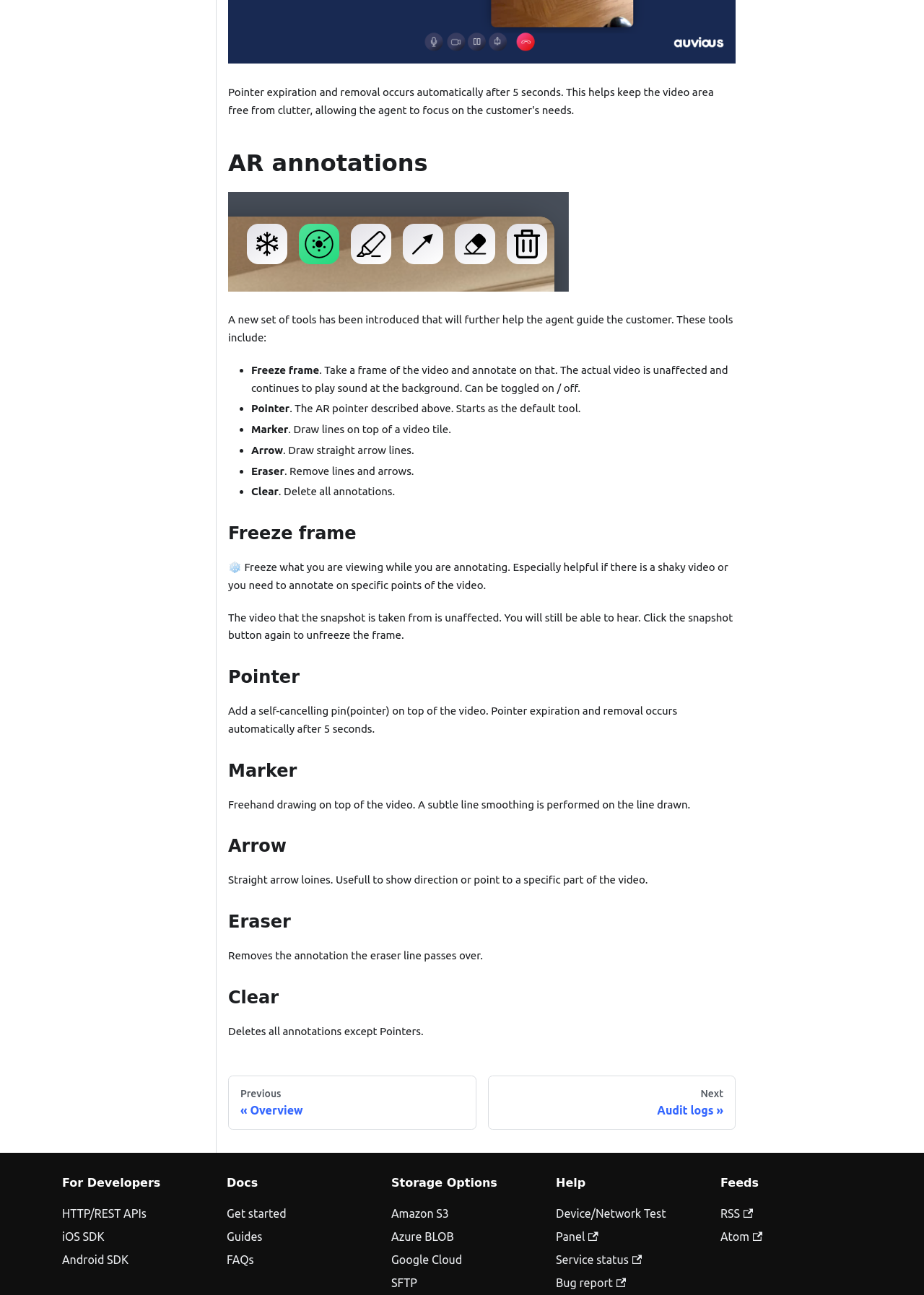Pinpoint the bounding box coordinates of the area that must be clicked to complete this instruction: "Click on the 'Next Audit logs »' link".

[0.528, 0.83, 0.796, 0.872]